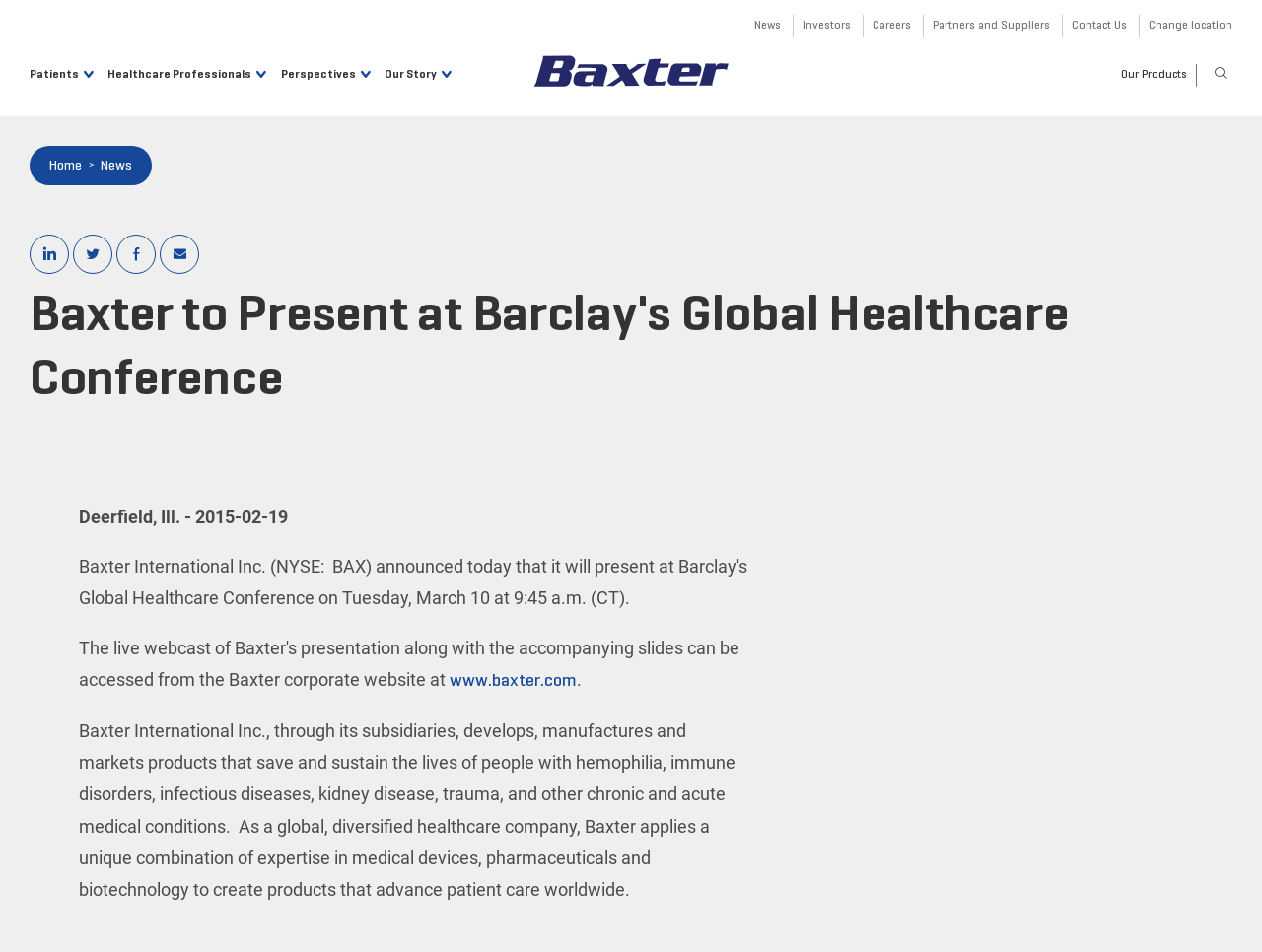What can be done with the search button?
Answer the question with as much detail as you can, using the image as a reference.

The question is asking about the function of the search button. By looking at the button element 'Search ' with the icon '', we can determine that the search button is used for searching.